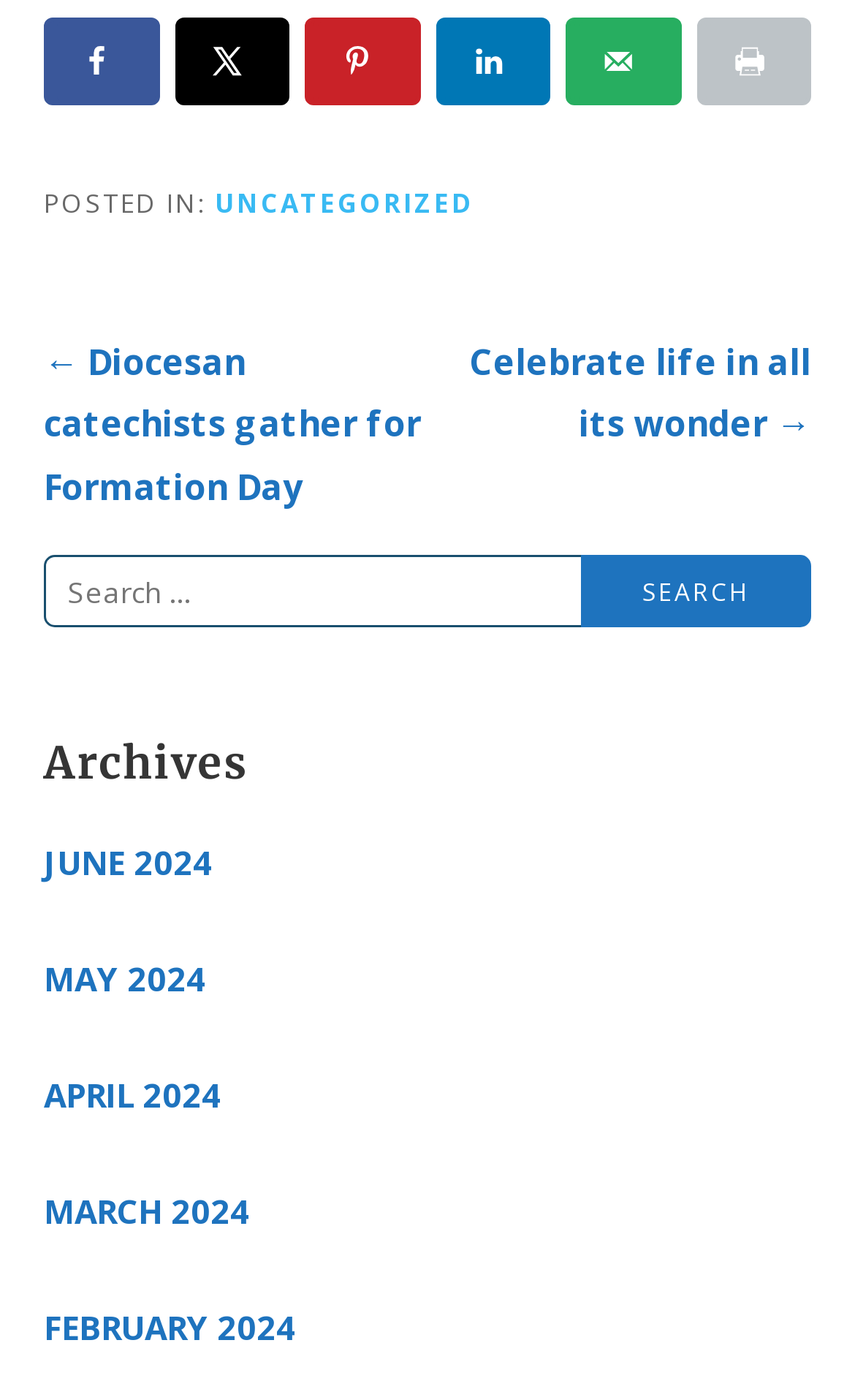Identify the bounding box coordinates for the UI element mentioned here: "Share". Provide the coordinates as four float values between 0 and 1, i.e., [left, top, right, bottom].

[0.051, 0.012, 0.186, 0.074]